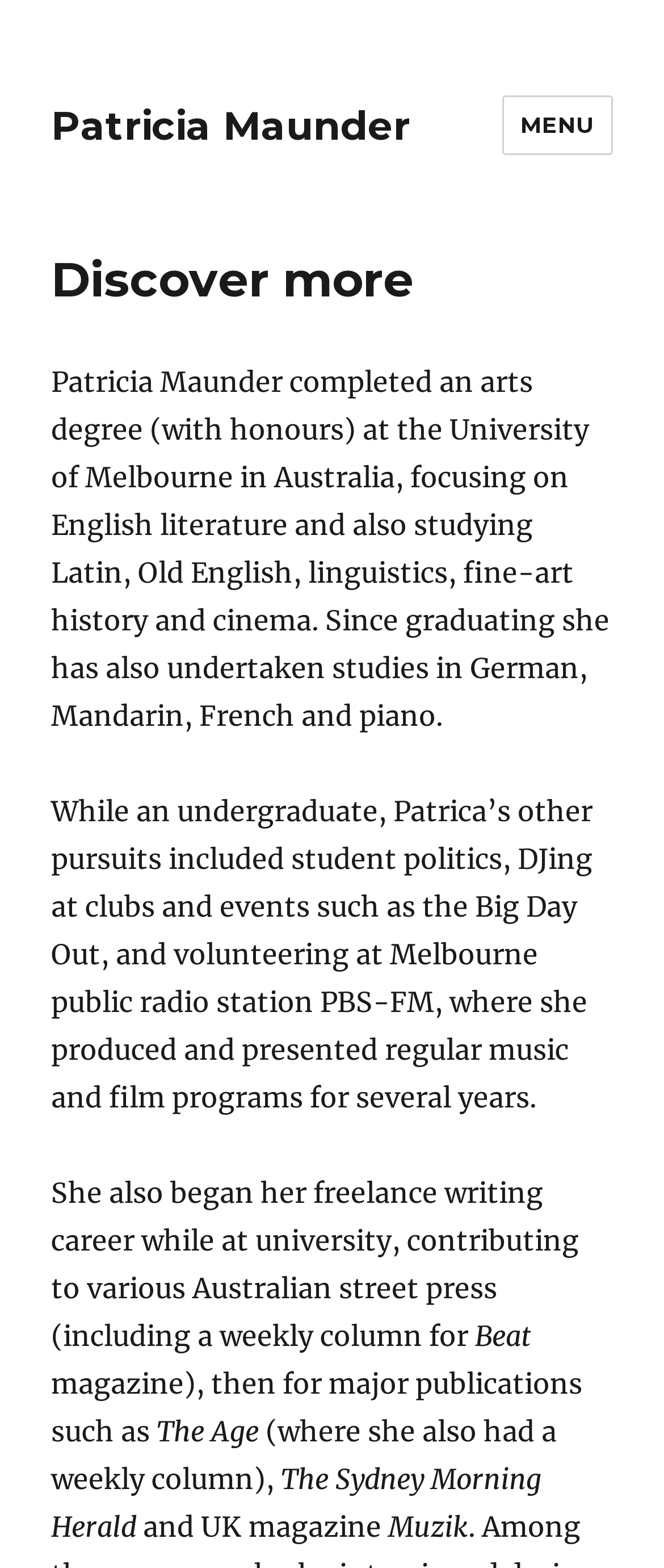Provide a short answer using a single word or phrase for the following question: 
What is the name of the person described on this webpage?

Patricia Maunder